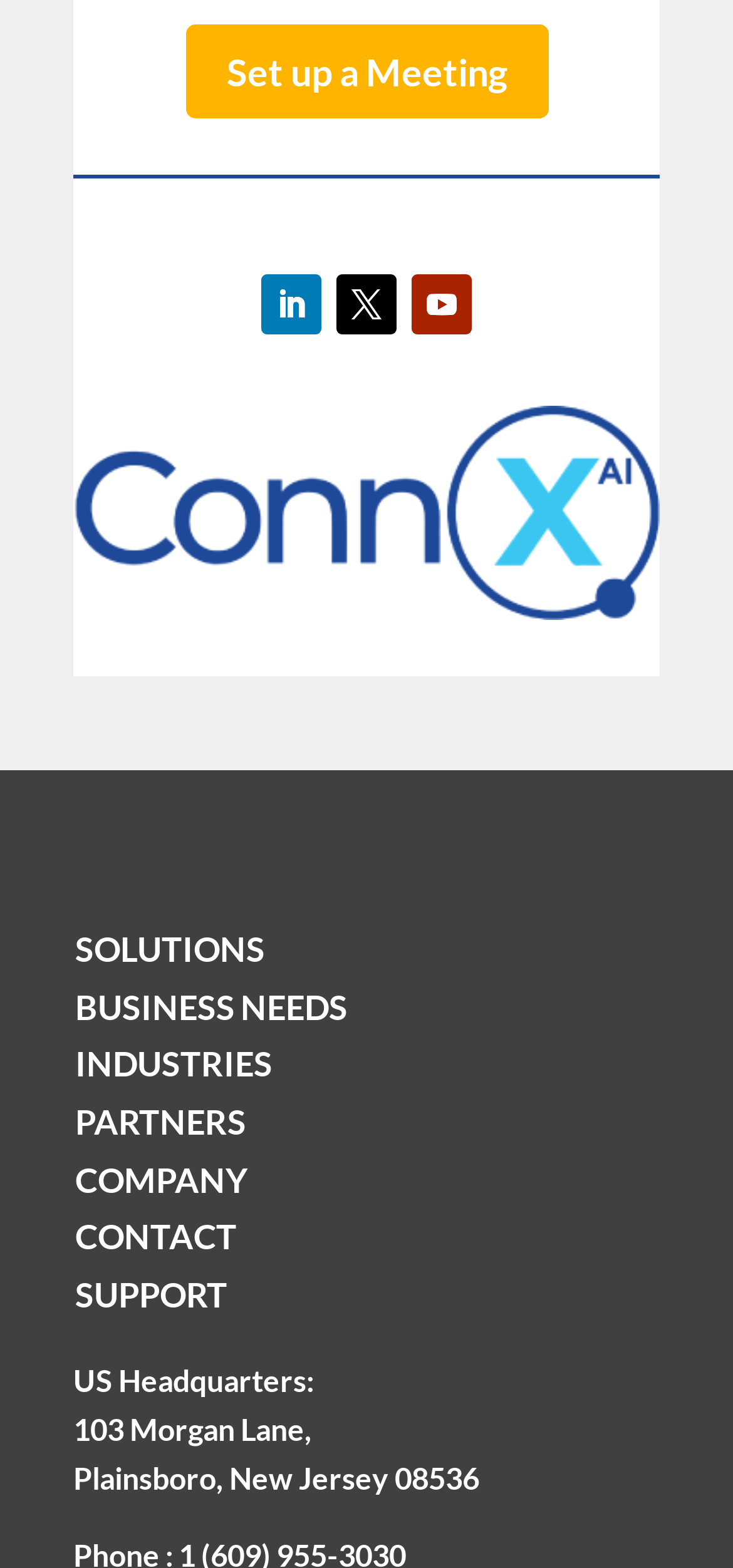Please find the bounding box coordinates of the clickable region needed to complete the following instruction: "Learn about BUSINESS NEEDS". The bounding box coordinates must consist of four float numbers between 0 and 1, i.e., [left, top, right, bottom].

[0.103, 0.629, 0.474, 0.655]